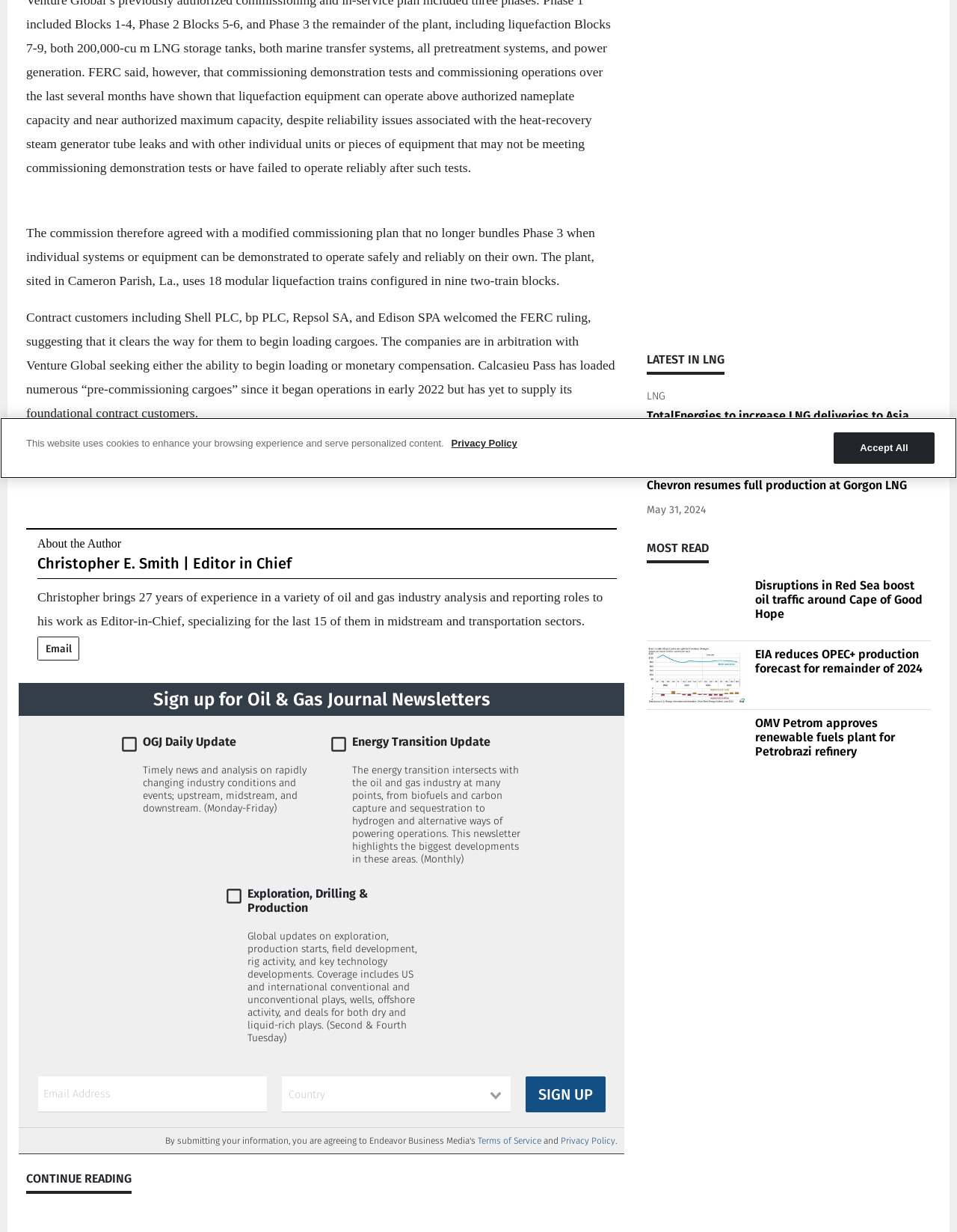Using the provided element description: "RSS Feed", identify the bounding box coordinates. The coordinates should be four floats between 0 and 1 in the order [left, top, right, bottom].

[0.0, 0.086, 0.025, 0.107]